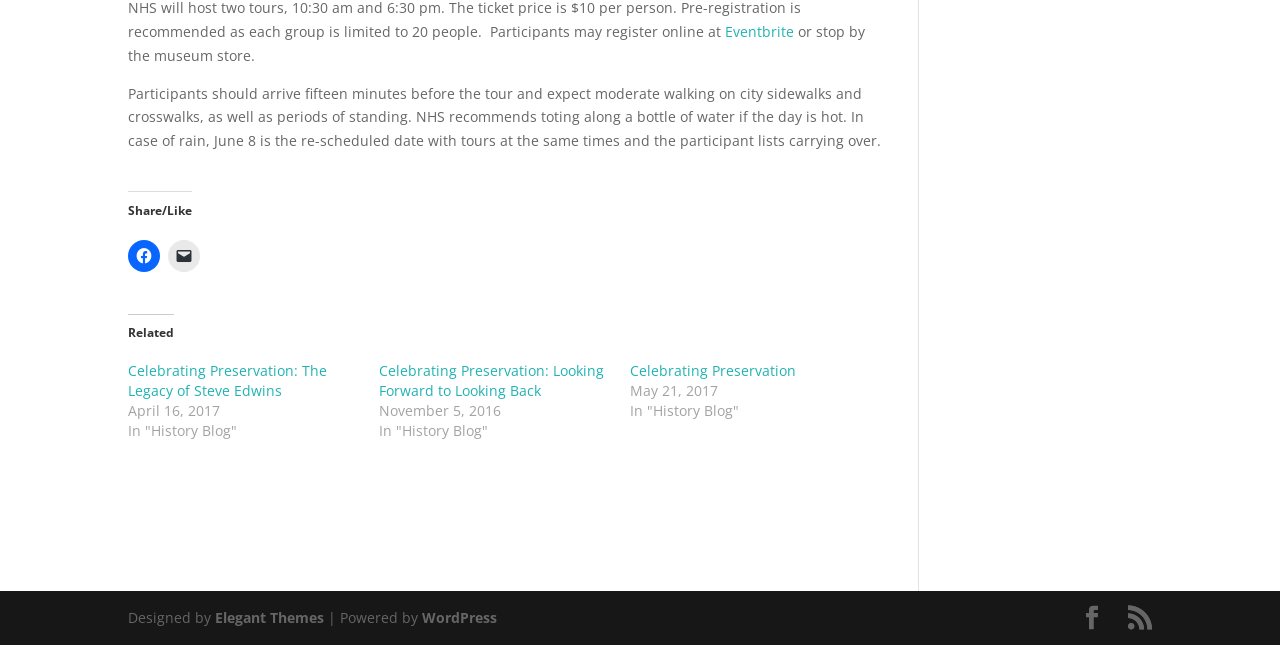Locate the bounding box coordinates of the clickable element to fulfill the following instruction: "Click to share on Facebook". Provide the coordinates as four float numbers between 0 and 1 in the format [left, top, right, bottom].

[0.1, 0.372, 0.125, 0.422]